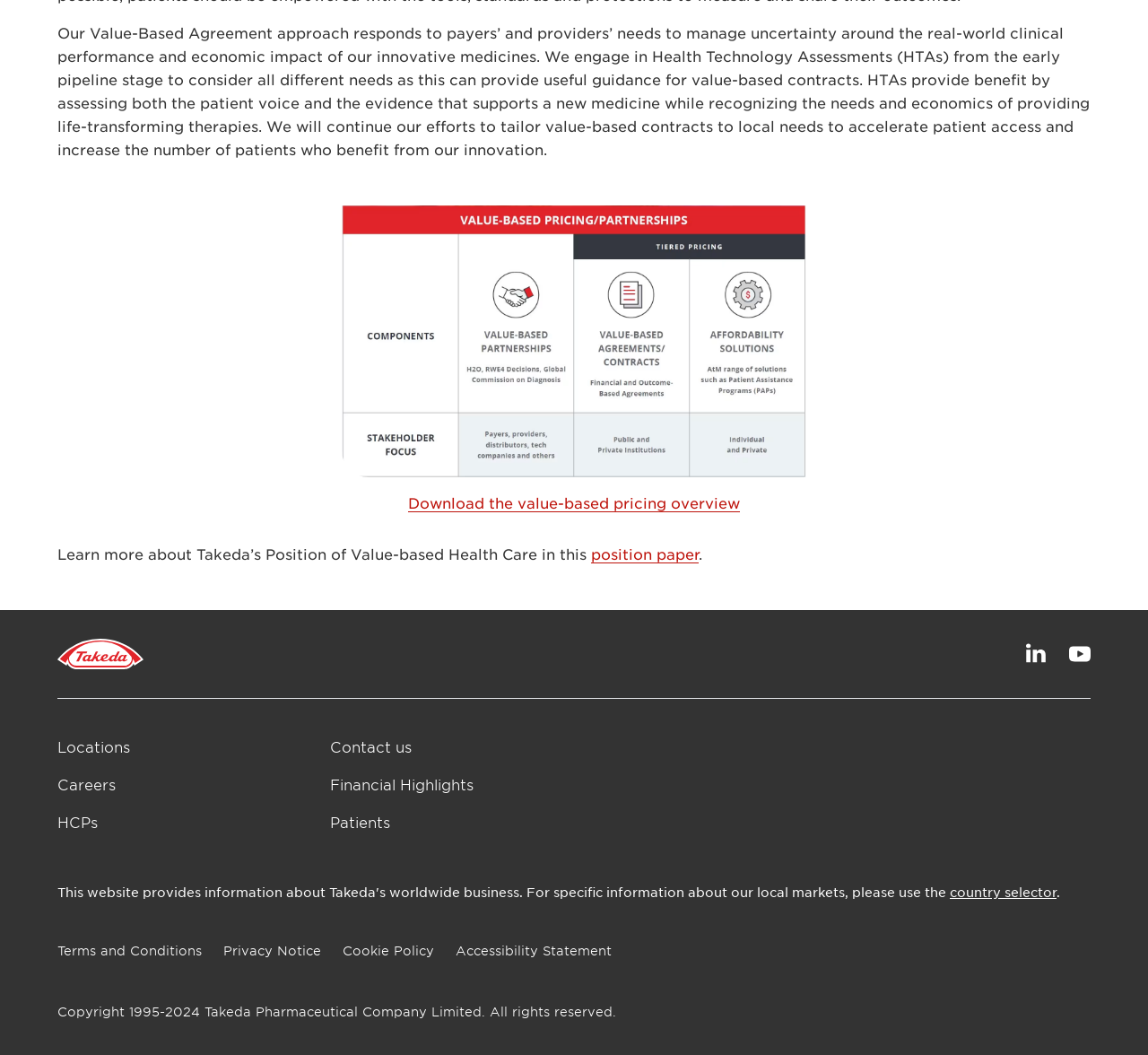Kindly determine the bounding box coordinates for the clickable area to achieve the given instruction: "Download the value-based pricing overview".

[0.355, 0.468, 0.645, 0.485]